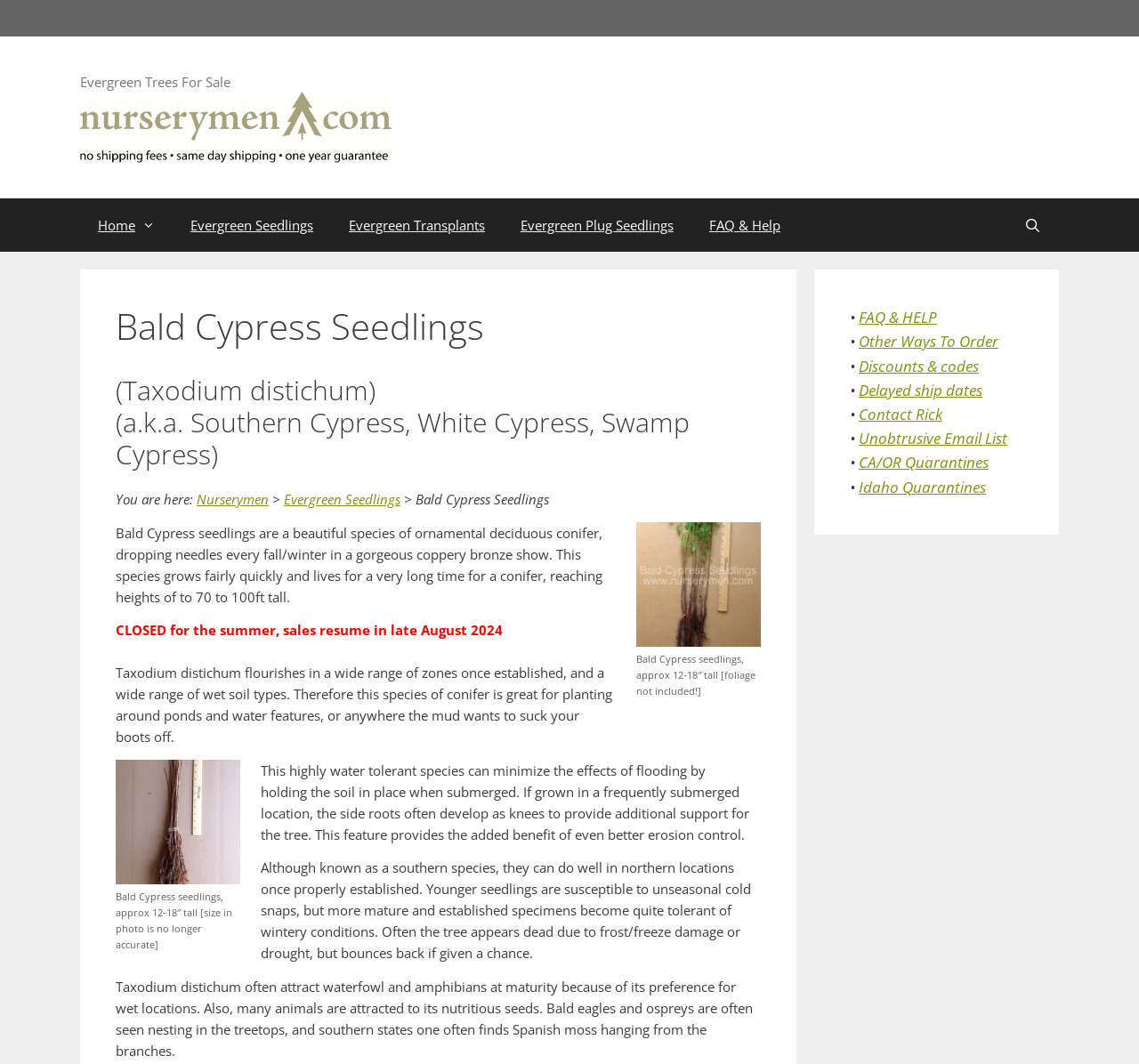Find the headline of the webpage and generate its text content.

Bald Cypress Seedlings